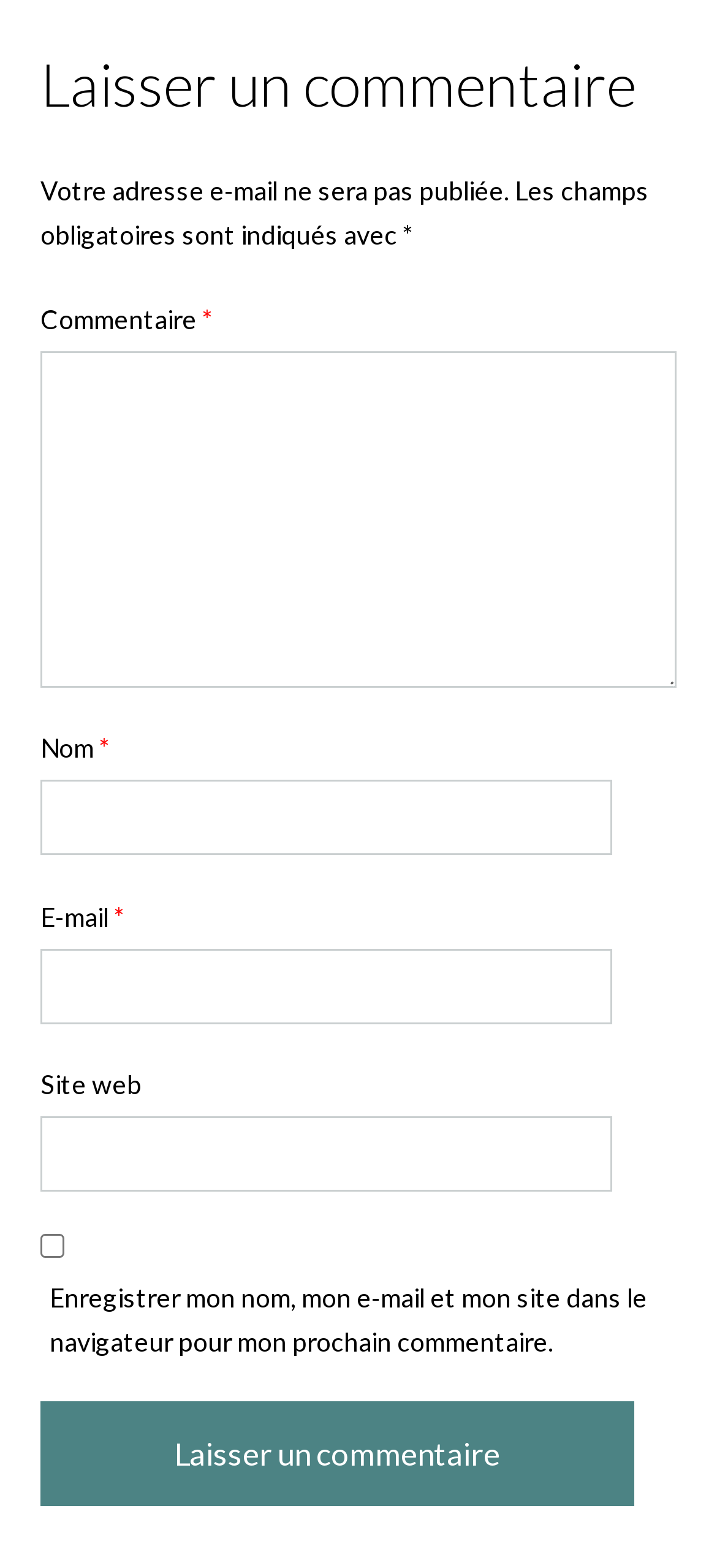What is the purpose of this webpage?
Your answer should be a single word or phrase derived from the screenshot.

Leave a comment